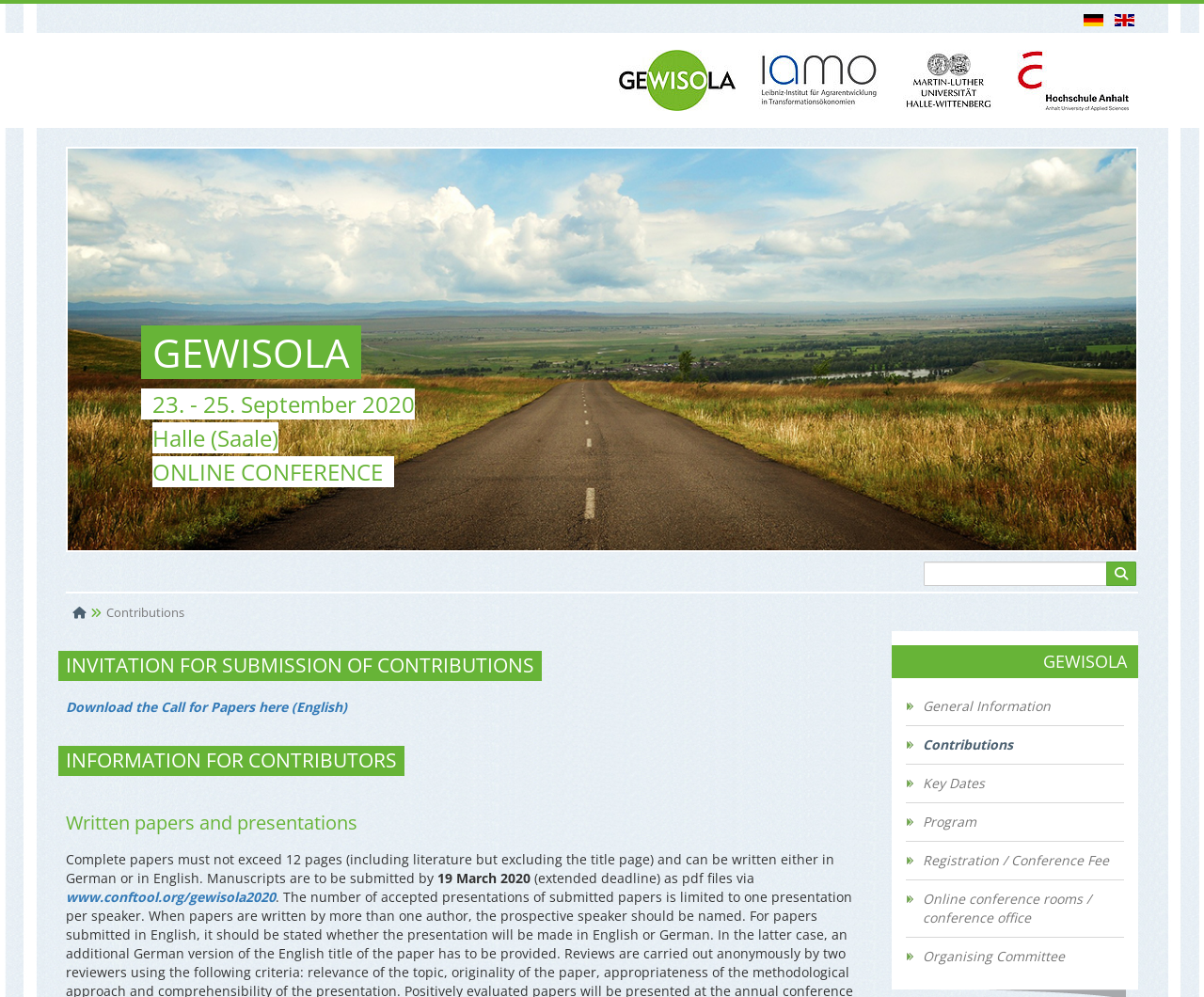Explain the webpage's layout and main content in detail.

The webpage is about the "Contributions" section of the GEWISOLA conference. At the top, there is a navigation menu for language selection, with options for Deutsch and English. Below this, there is a prominent heading "GEWISOLA" followed by a subheading "23. - 25. September 2020 Halle (Saale) ONLINE CONFERENCE".

On the left side, there is a main navigation menu with links to various sections, including "General Information", "Contributions", "Key Dates", "Program", "Registration / Conference Fee", "Online conference rooms / conference office", and "Organising Committee".

The main content of the page is divided into two sections. The first section is an invitation for submission of contributions, with a heading "INVITATION FOR SUBMISSION OF CONTRIBUTIONS" and a link to download the Call for Papers in English. The second section provides information for contributors, with headings "INFORMATION FOR CONTRIBUTORS" and "Written papers and presentations". This section includes detailed guidelines for submitting papers, including the page limit, language options, and submission deadline.

There are also several buttons and icons scattered throughout the page, including a search button, a navigation button, and a button with a magnifying glass icon. Additionally, there are several images, including flags for the language selection options and a logo for the conference.